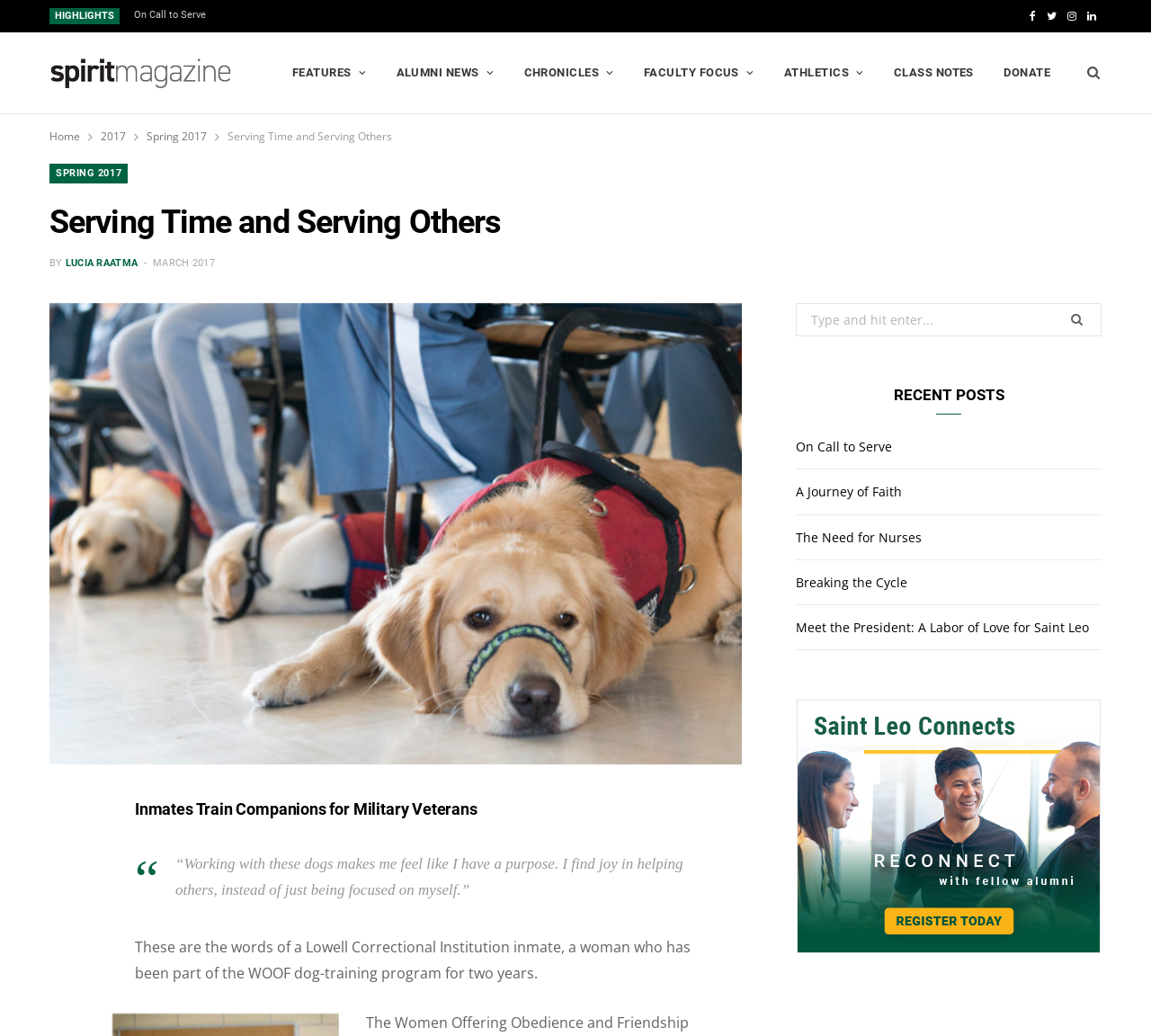Please specify the bounding box coordinates of the element that should be clicked to execute the given instruction: 'Click on the Facebook link'. Ensure the coordinates are four float numbers between 0 and 1, expressed as [left, top, right, bottom].

[0.89, 0.0, 0.905, 0.031]